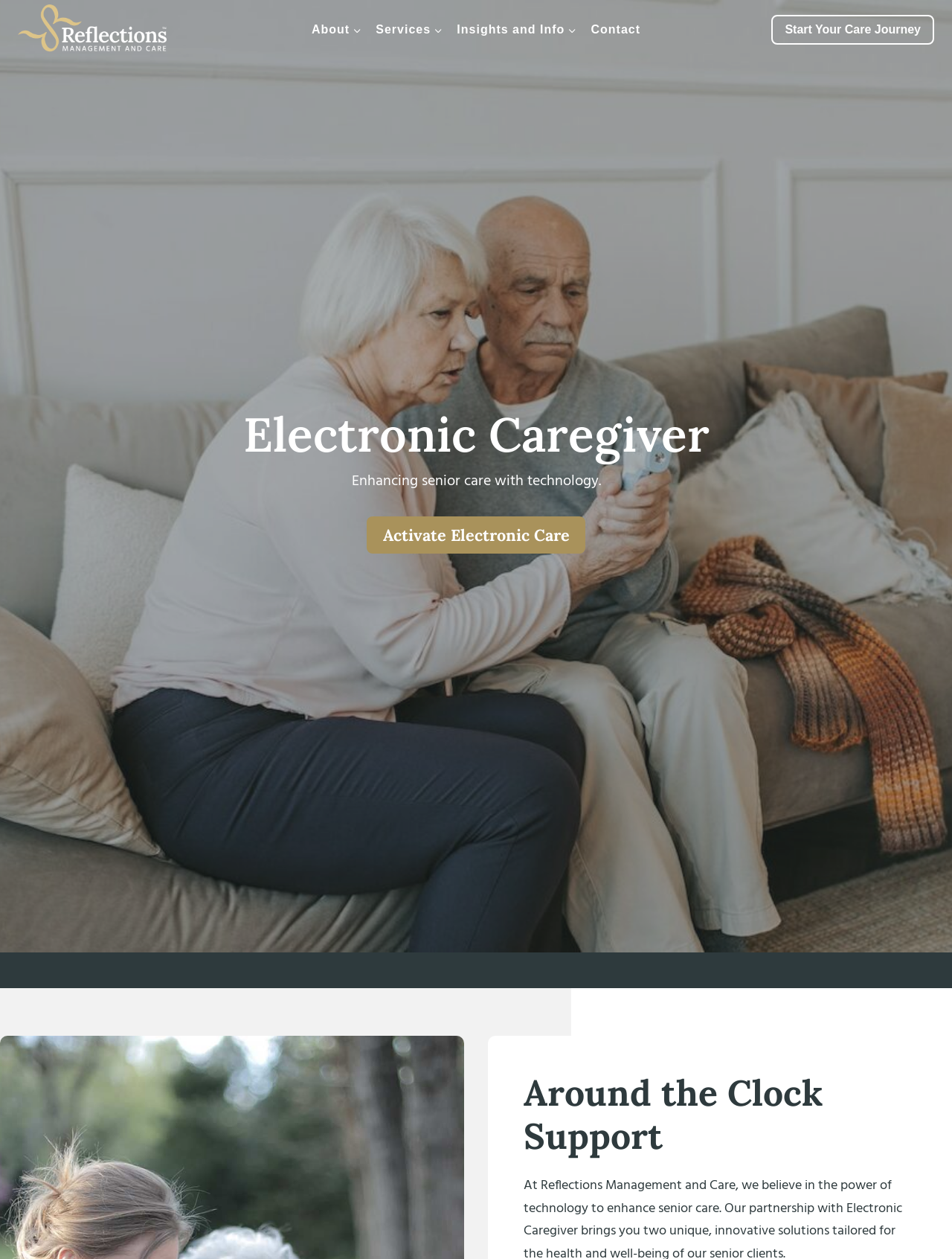Please give a short response to the question using one word or a phrase:
What is the name of the company?

Electronic Caregiver